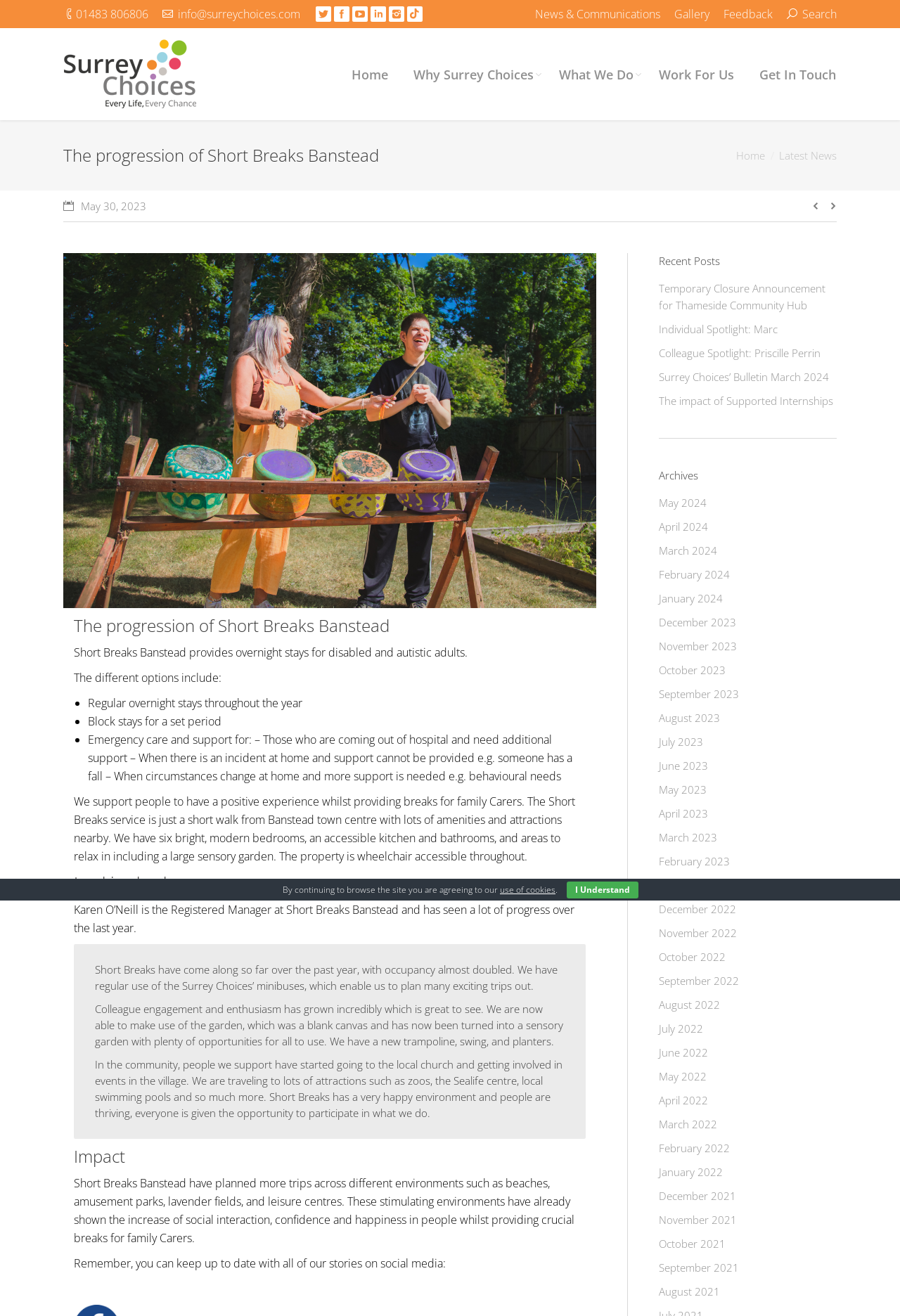Please provide a brief answer to the question using only one word or phrase: 
How many social media links are there?

5